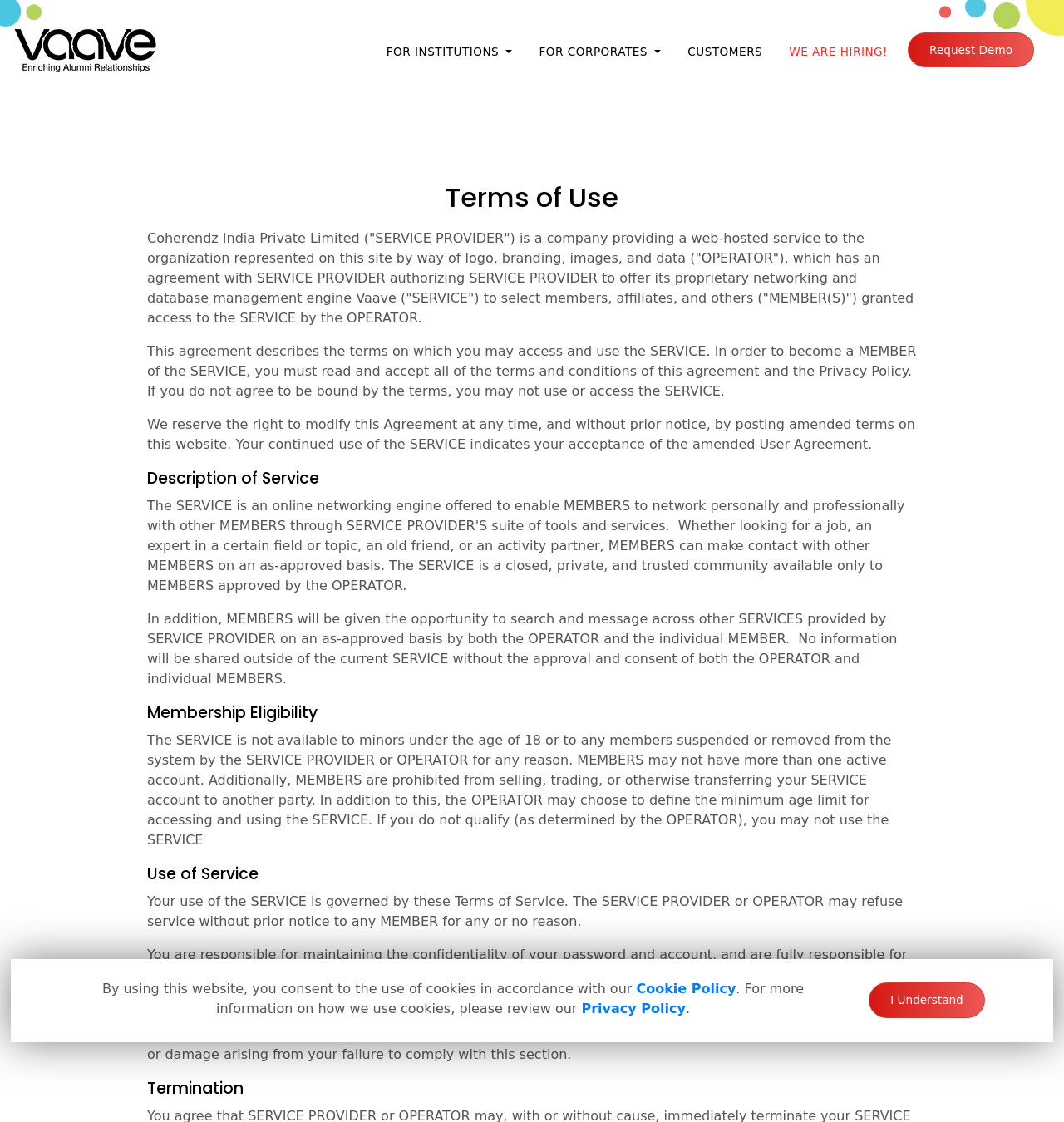Provide your answer in one word or a succinct phrase for the question: 
What is the role of the OPERATOR?

Authorize service access